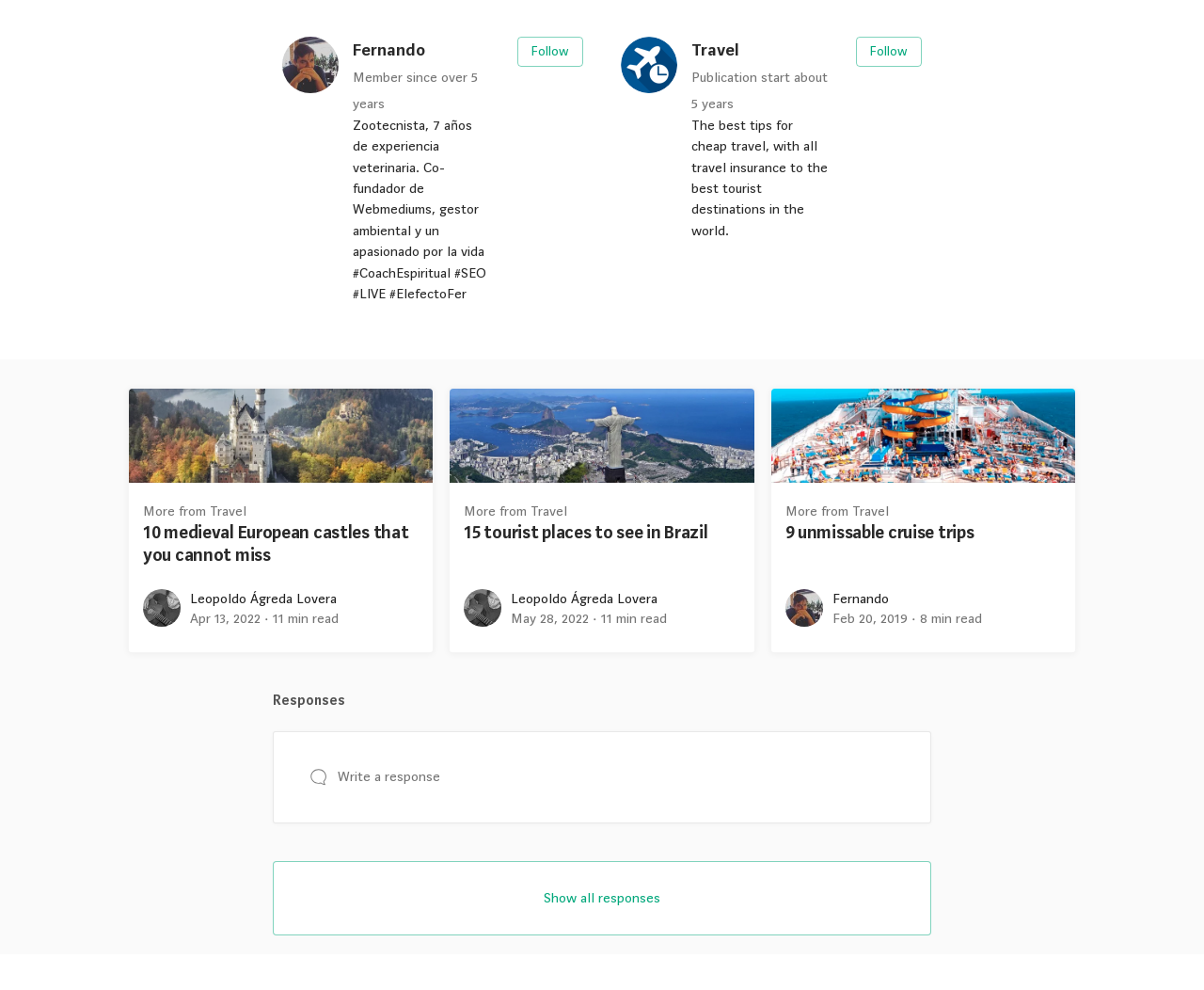What is the purpose of the 'Follow' button? Based on the screenshot, please respond with a single word or phrase.

To follow a user